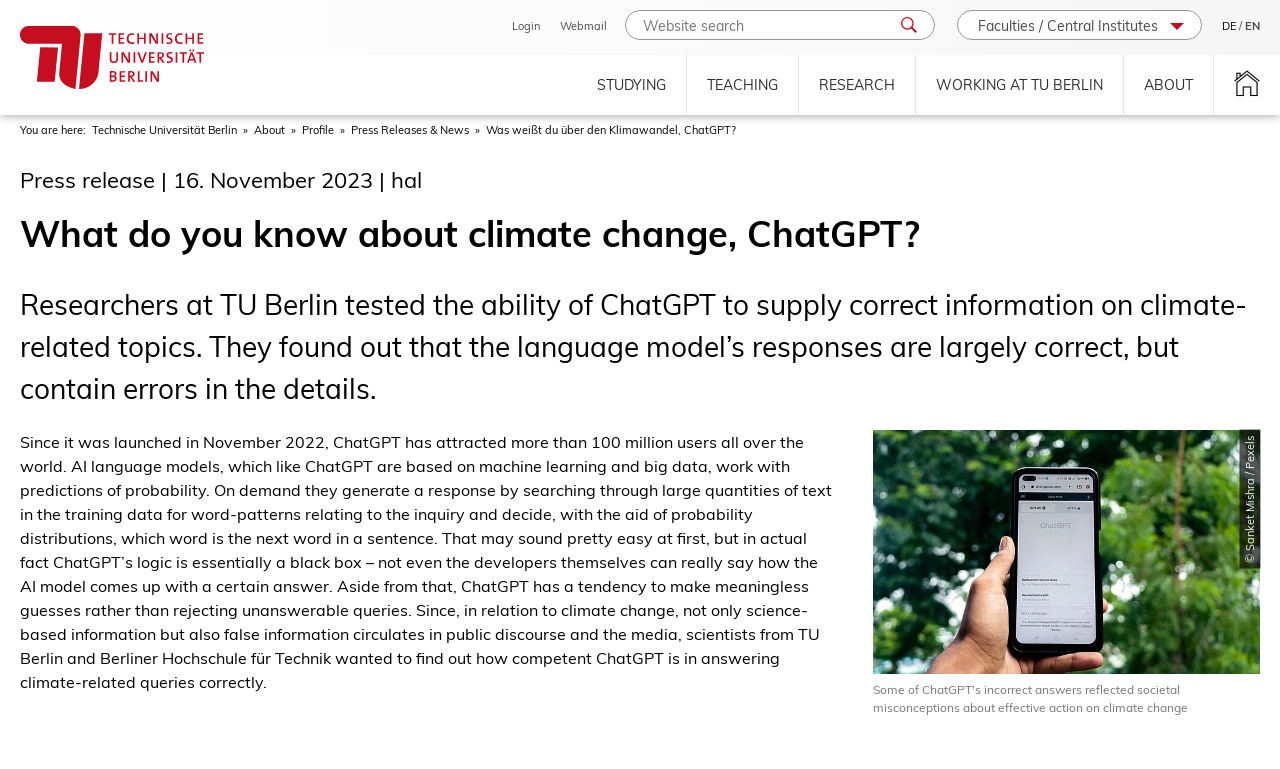Given the element description "title="TU Berlin"", identify the bounding box of the corresponding UI element.

[0.016, 0.034, 0.159, 0.116]